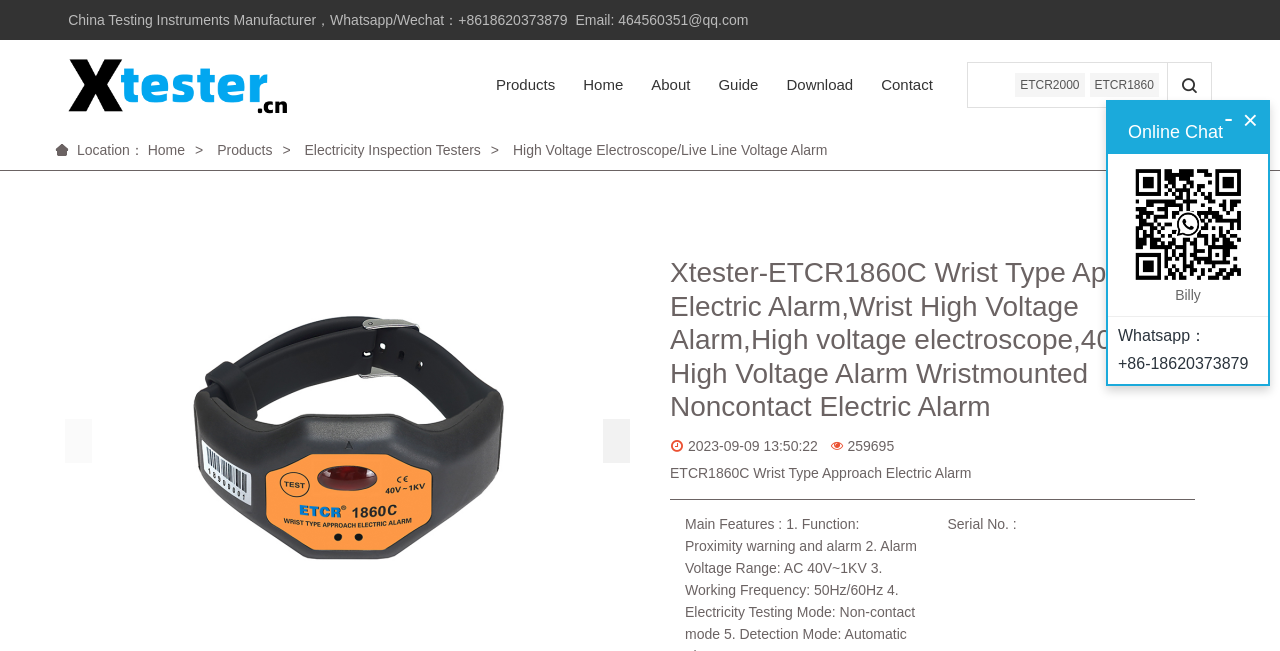Create an elaborate caption that covers all aspects of the webpage.

The webpage is about the ETCR1860C Wrist Type Approach Electric Alarm, a high voltage electroscope product. At the top, there is a contact information section with a phone number, WhatsApp number, and email address. Below this section, there is a layout table with a link to "Xtester-Clamp-earth-tester" accompanied by an image.

On the right side of the page, there are several links to other products, including ETCR2000 and ETCR1860. A search box and a button are located nearby. Above these elements, there is a navigation menu with links to "Home", "About", "Guide", "Download", and "Contact".

Further down the page, there is a section with links to different categories, including "Home", "Products", "Electricity Inspection Testers", and "High Voltage Electroscope/Live Line Voltage Alarm". Below this section, there are two large images showcasing the ETCR1860C Wrist Type Approach Electric Alarm product.

The main content of the page is a heading that describes the product, accompanied by a detailed description. There is also a section with information about the product's serial number and a timestamp. At the bottom right corner of the page, there is an online chat section with a link to "Xtester.cn" and a WhatsApp number.